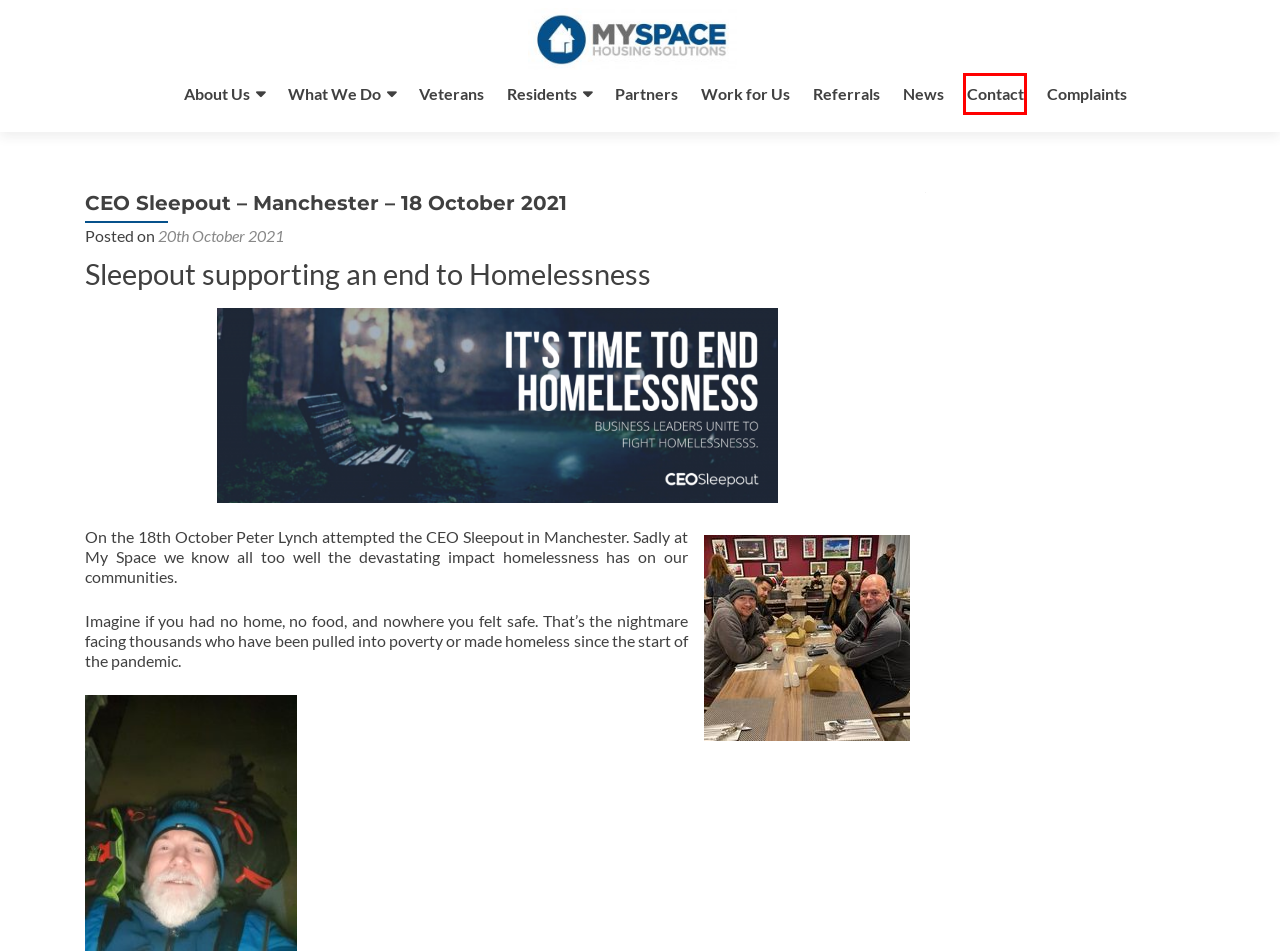Provided is a screenshot of a webpage with a red bounding box around an element. Select the most accurate webpage description for the page that appears after clicking the highlighted element. Here are the candidates:
A. Veterans – My Space Housing
B. Partners – My Space Housing
C. What We Do – My Space Housing
D. My Space Housing – Providing Housing Solutions
E. About Us – My Space Housing
F. Referrals – My Space Housing
G. News – My Space Housing
H. Contact – My Space Housing

H